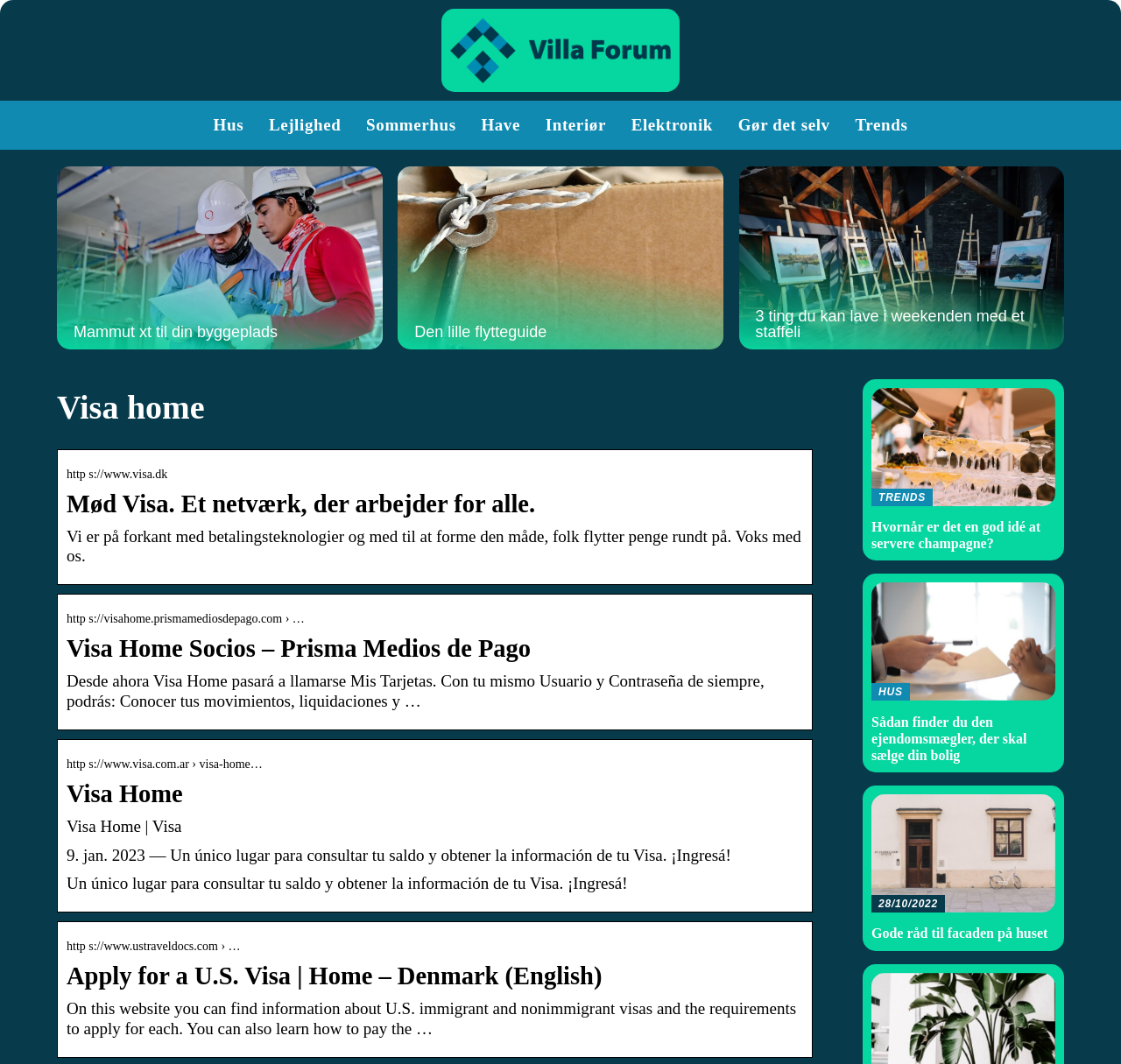What is the relationship between Visa Home and Prisma Medios de Pago?
Based on the image, answer the question with as much detail as possible.

The presence of a heading 'Visa Home Socios – Prisma Medios de Pago' suggests that there is a partnership or collaboration between Visa Home and Prisma Medios de Pago. The text also mentions that Visa Home is now called Mis Tarjetas, which further supports the idea of a partnership or rebranding.